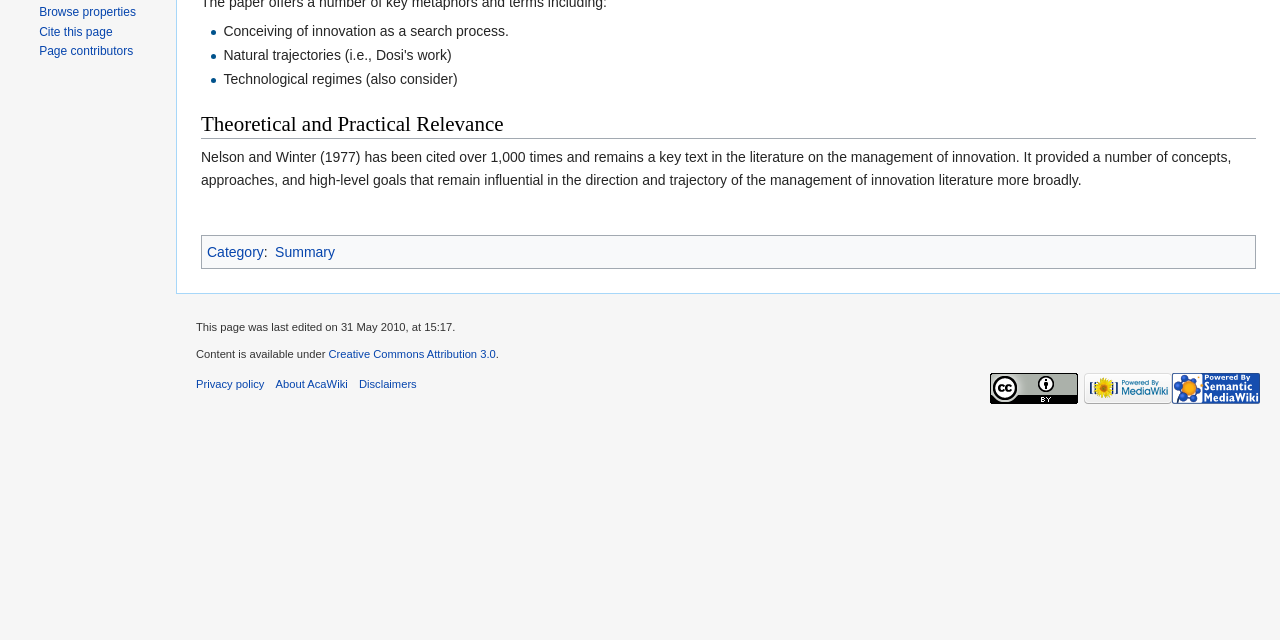Identify the bounding box for the described UI element. Provide the coordinates in (top-left x, top-left y, bottom-right x, bottom-right y) format with values ranging from 0 to 1: alt="Powered by Semantic MediaWiki"

[0.916, 0.597, 0.984, 0.615]